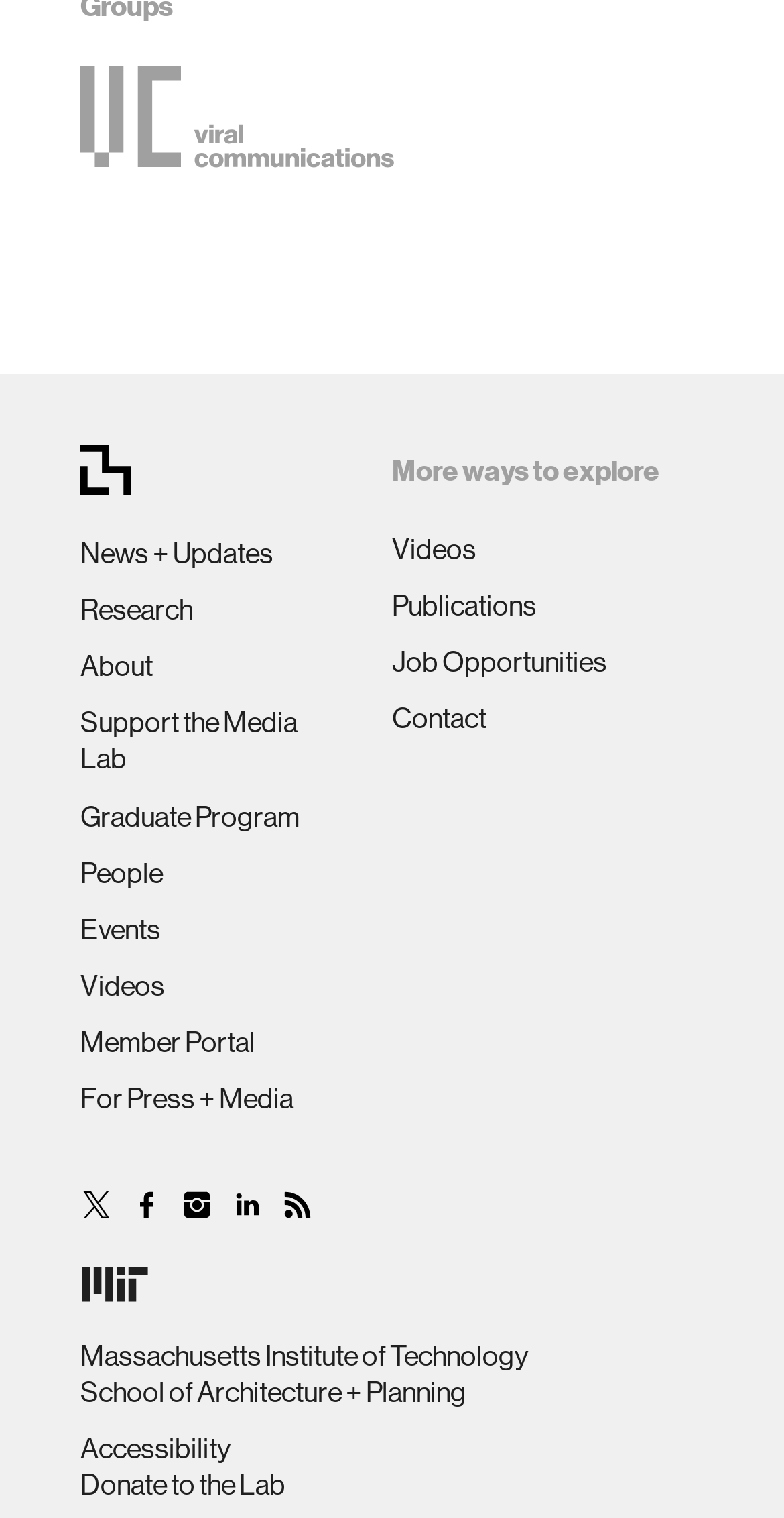Bounding box coordinates are specified in the format (top-left x, top-left y, bottom-right x, bottom-right y). All values are floating point numbers bounded between 0 and 1. Please provide the bounding box coordinate of the region this sentence describes: Contact your hosting provider

None